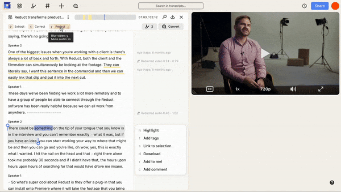Please analyze the image and provide a thorough answer to the question:
What is the user prompted to do before applying changes?

According to the instructions, the user is prompted to adjust the video mask for optimal redaction before applying changes to the video, ensuring that the redaction is accurate and effective.